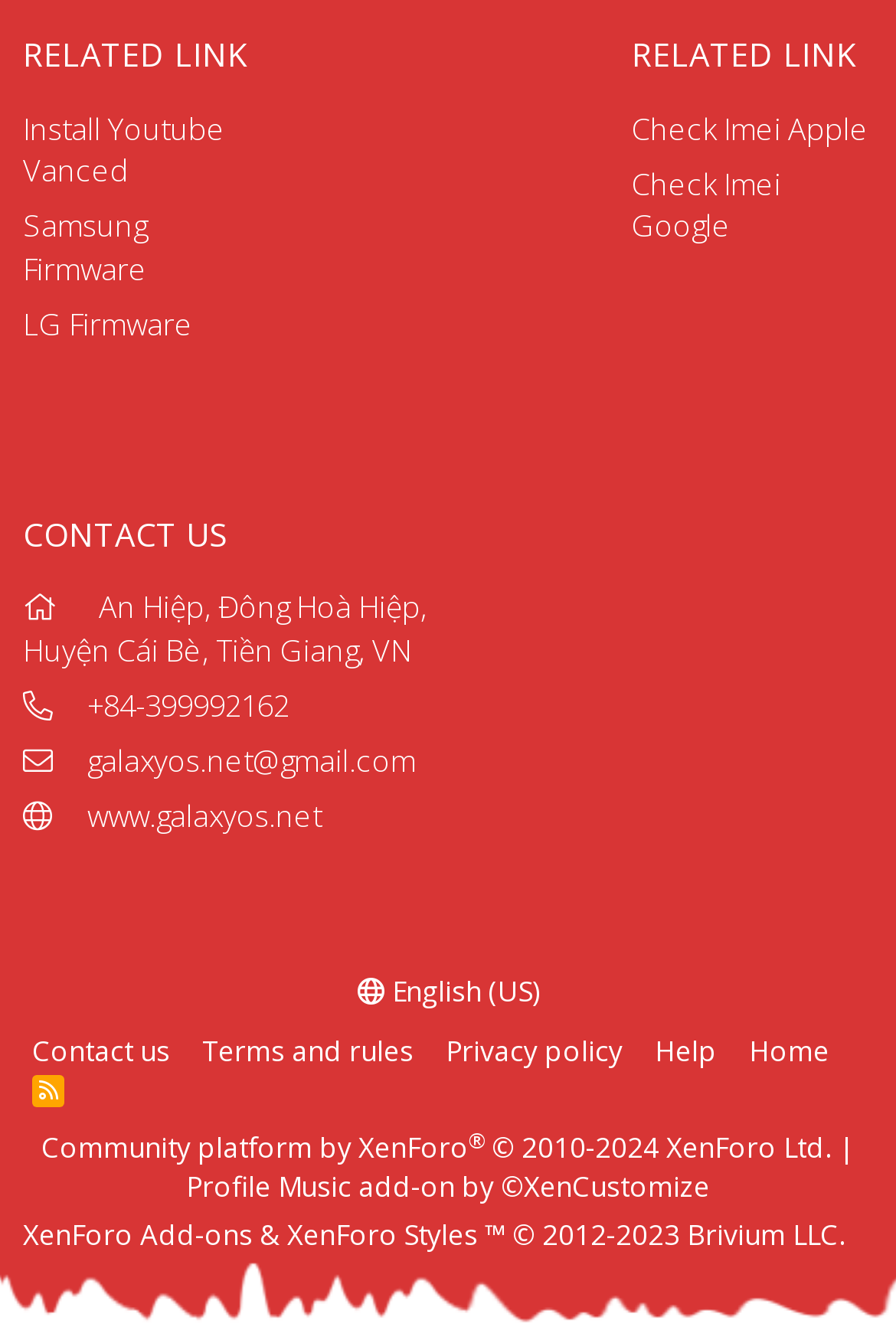Please give the bounding box coordinates of the area that should be clicked to fulfill the following instruction: "Click on Install Youtube Vanced". The coordinates should be in the format of four float numbers from 0 to 1, i.e., [left, top, right, bottom].

[0.026, 0.081, 0.251, 0.144]